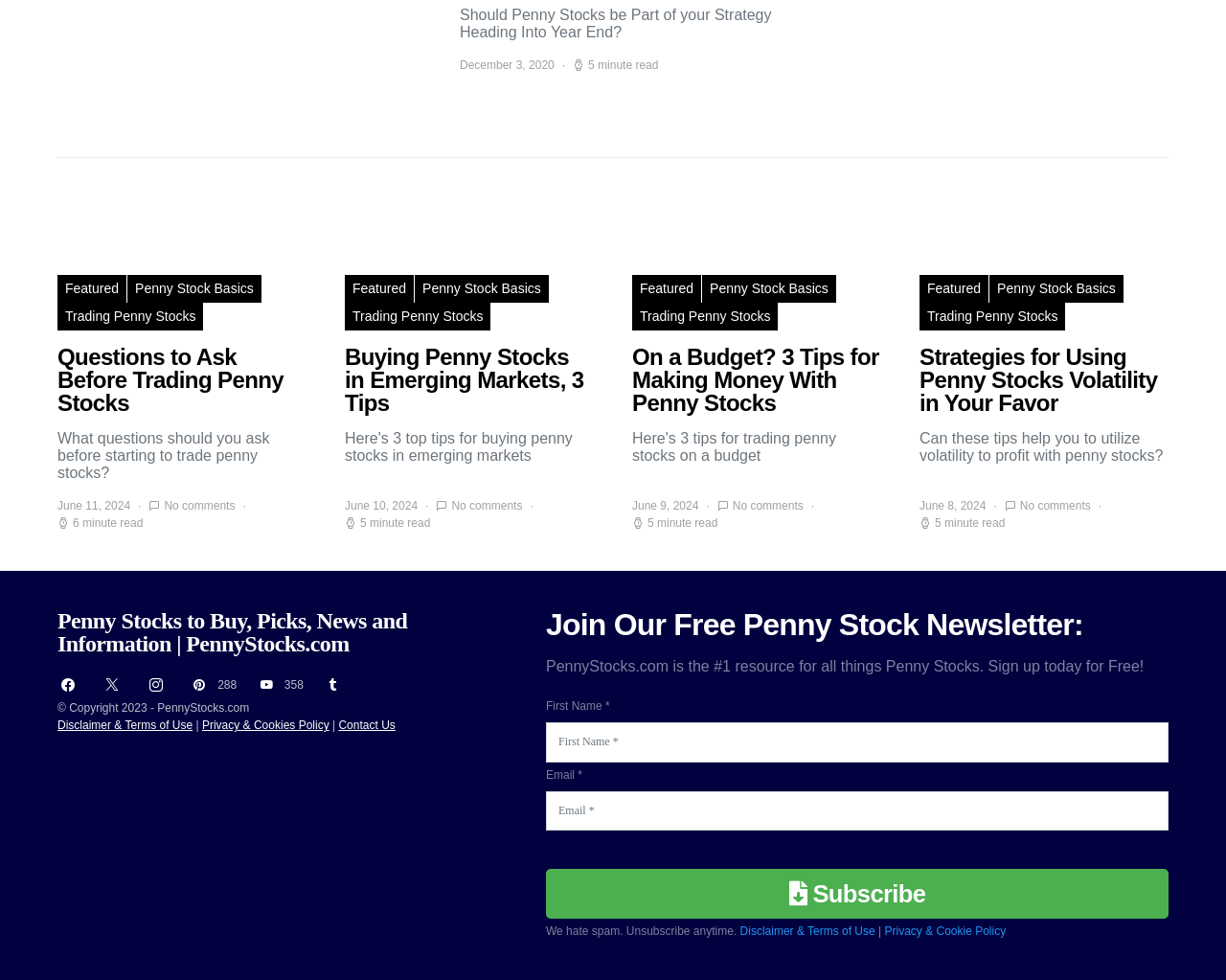Identify the bounding box coordinates of the section that should be clicked to achieve the task described: "Enter your email address".

[0.445, 0.807, 0.953, 0.847]